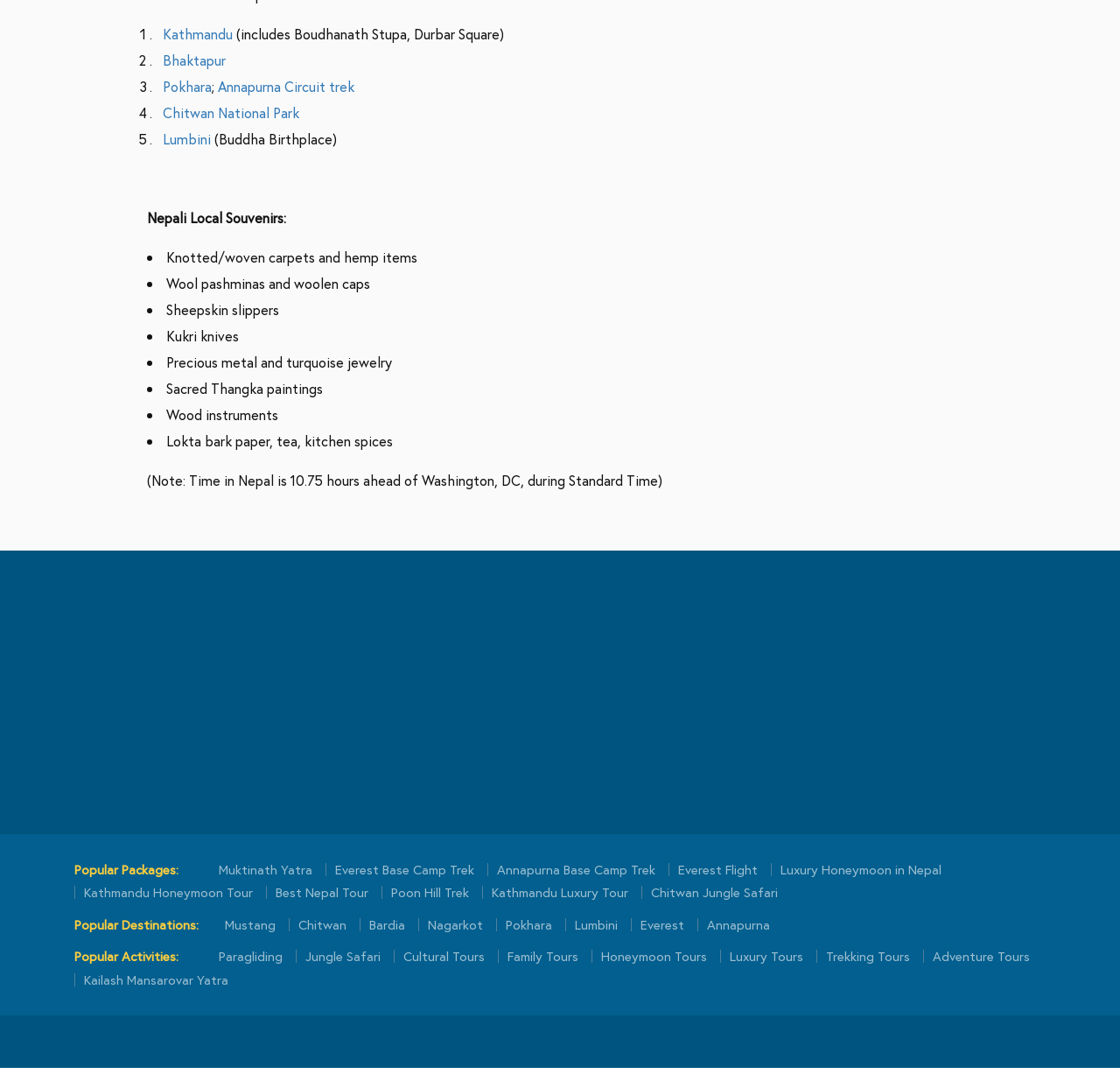Identify the bounding box coordinates of the clickable section necessary to follow the following instruction: "Click on Kathmandu". The coordinates should be presented as four float numbers from 0 to 1, i.e., [left, top, right, bottom].

[0.145, 0.022, 0.207, 0.039]